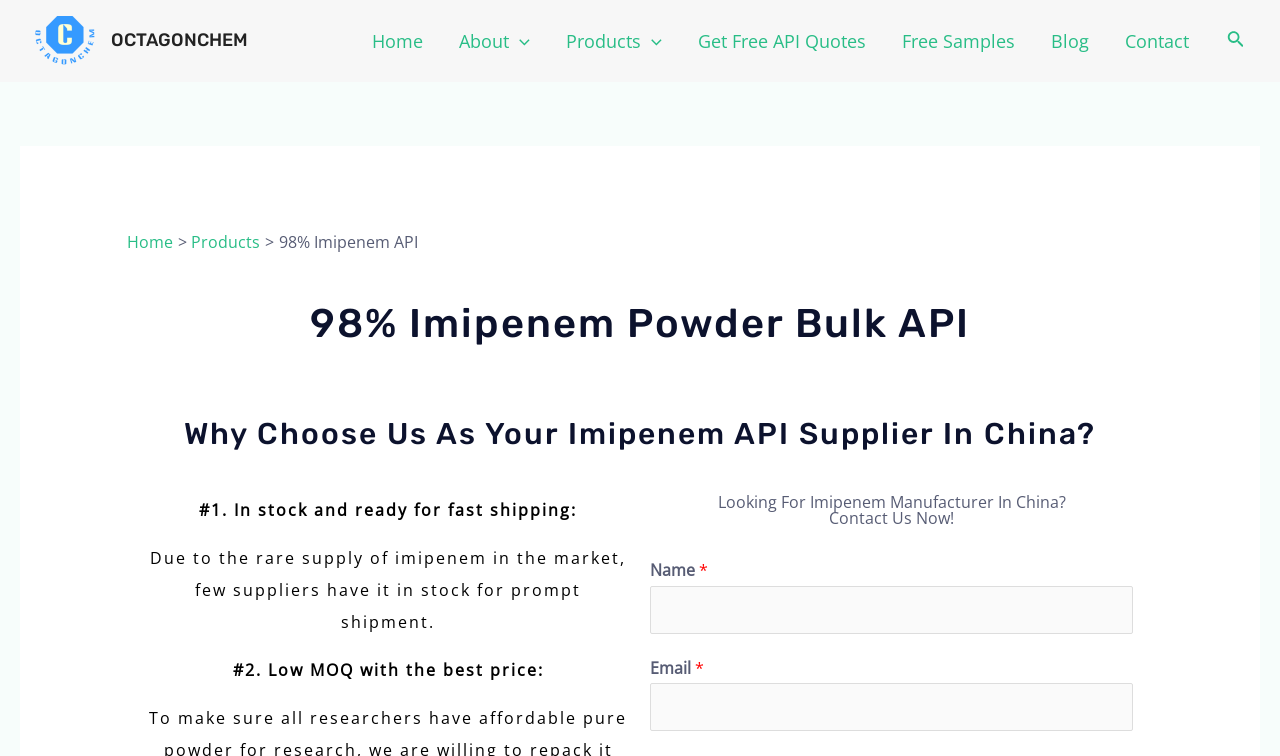Determine the bounding box coordinates of the region to click in order to accomplish the following instruction: "Search for something". Provide the coordinates as four float numbers between 0 and 1, specifically [left, top, right, bottom].

[0.958, 0.037, 0.973, 0.071]